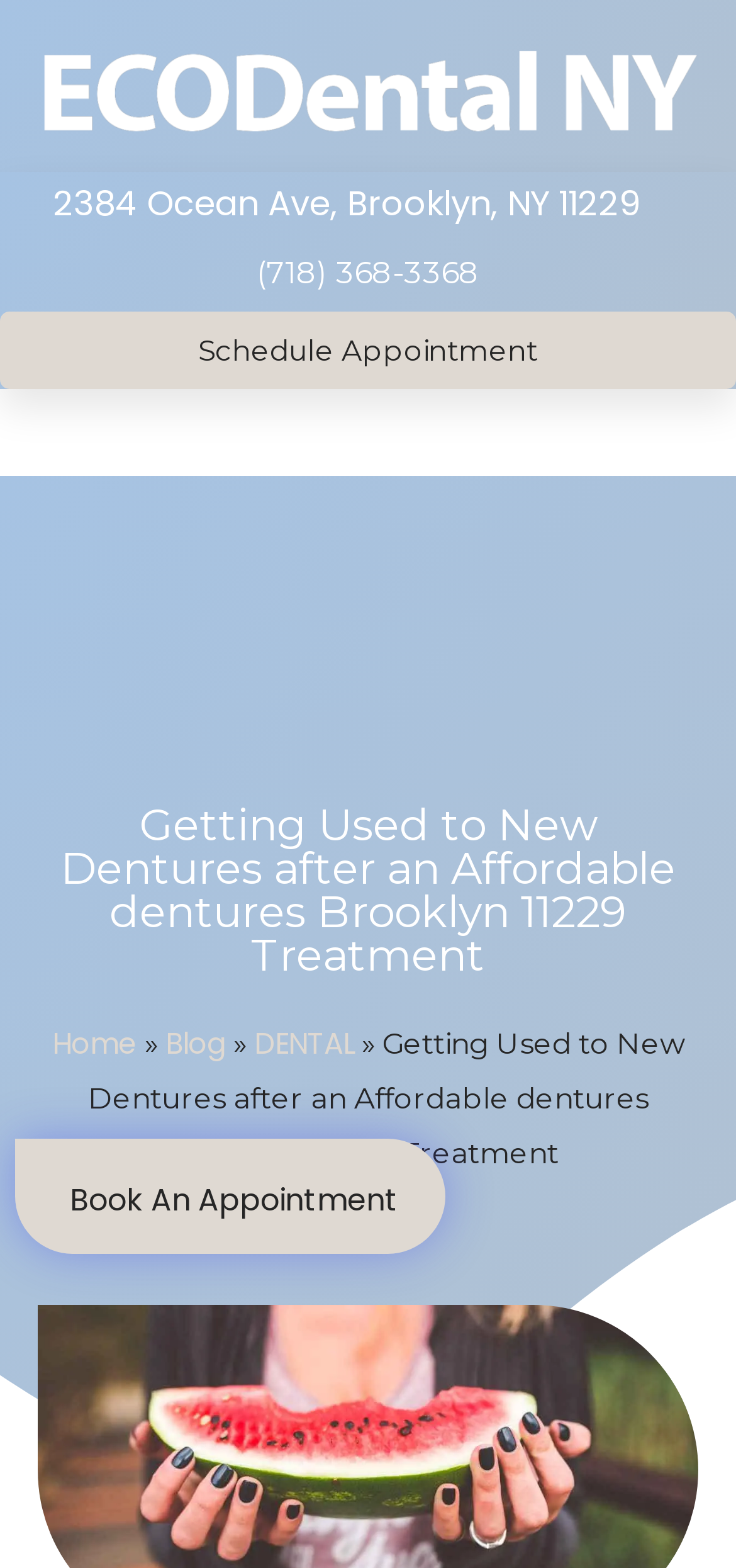Provide the bounding box coordinates for the UI element that is described as: "Blog".

[0.224, 0.653, 0.306, 0.678]